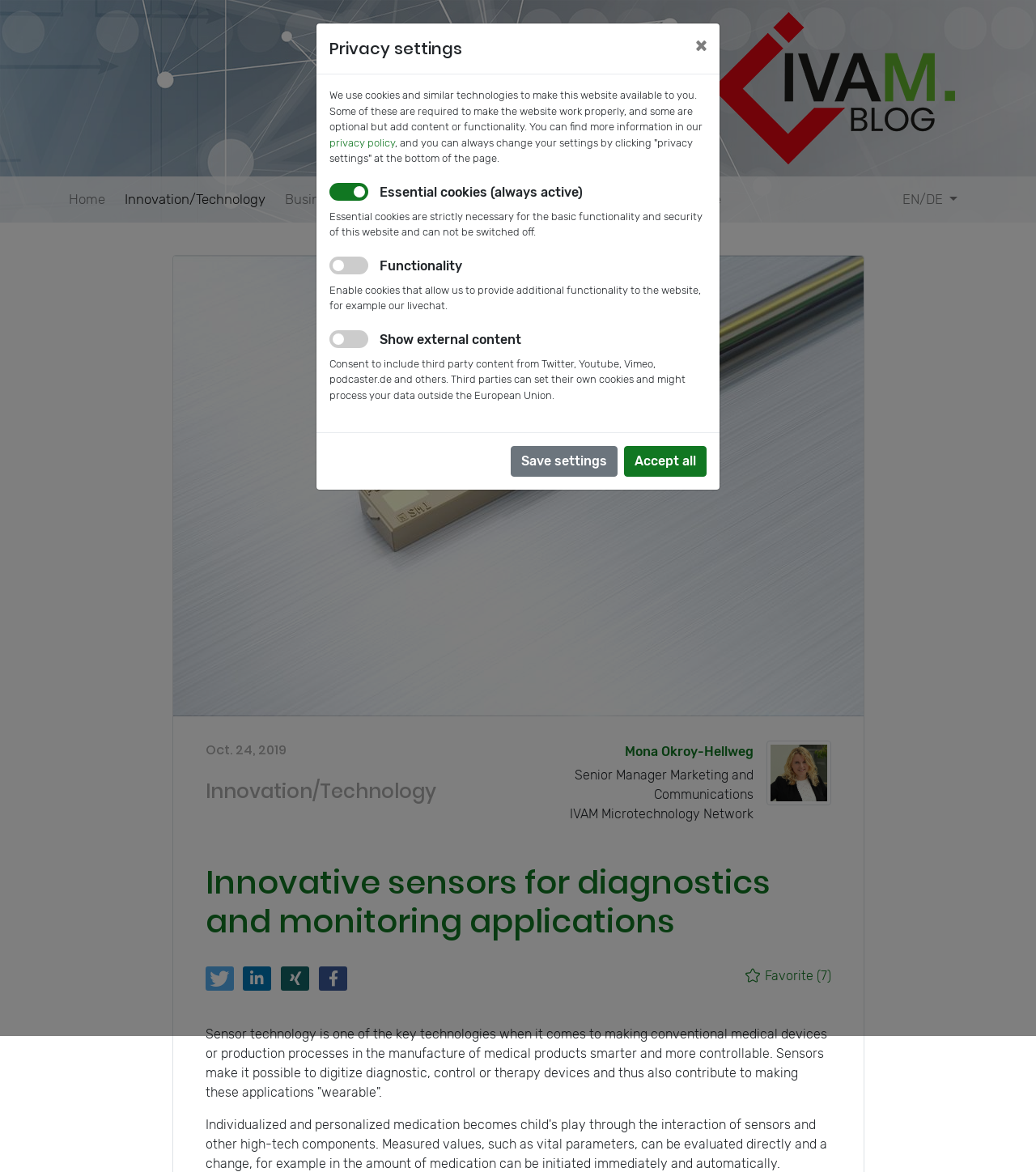Please identify the bounding box coordinates of the clickable region that I should interact with to perform the following instruction: "Click the Home link". The coordinates should be expressed as four float numbers between 0 and 1, i.e., [left, top, right, bottom].

[0.066, 0.156, 0.111, 0.185]